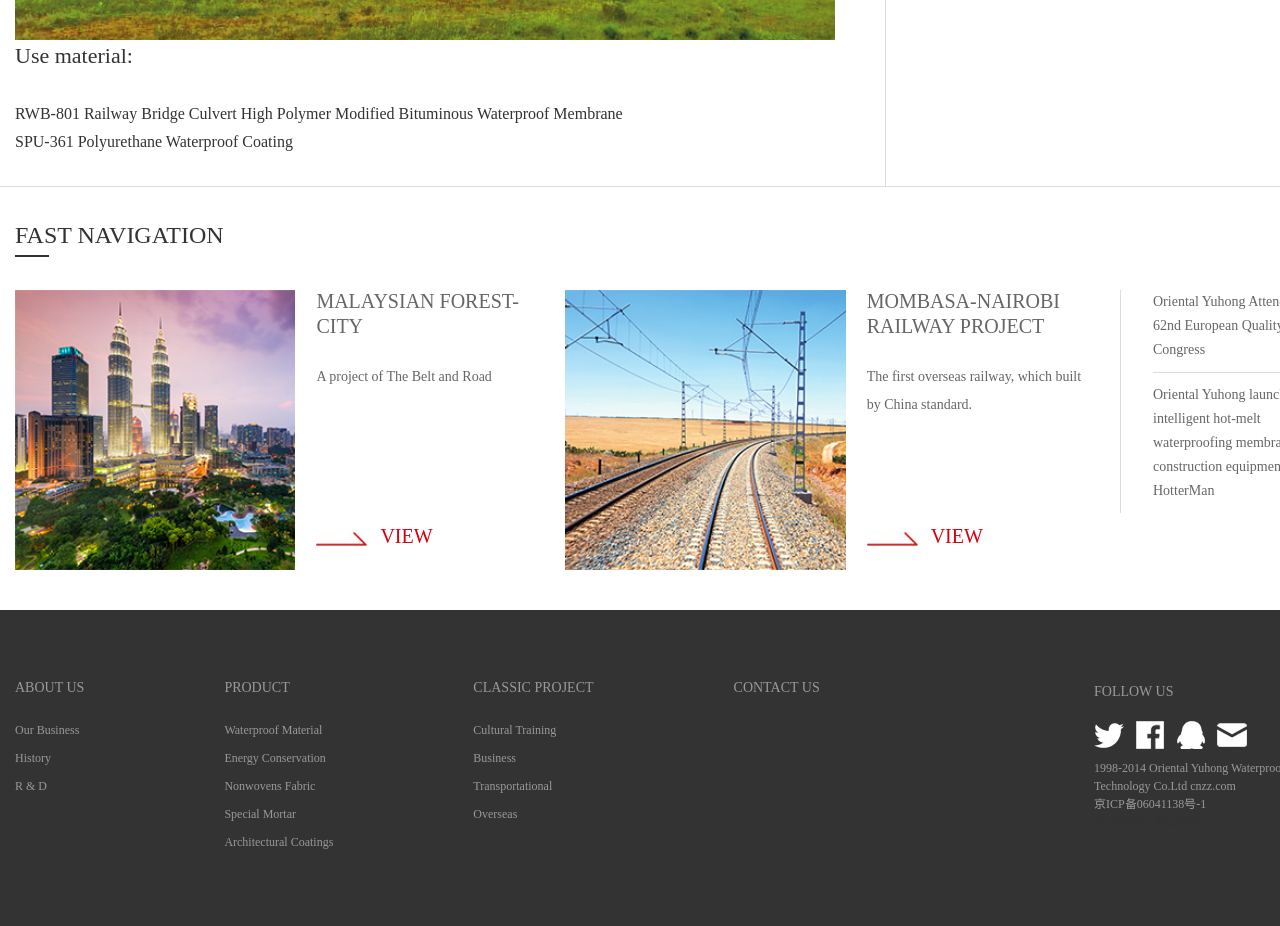Use the details in the image to answer the question thoroughly: 
What type of material is SPU-361?

According to the text 'SPU-361 Polyurethane Waterproof Coating', SPU-361 is a type of Polyurethane Waterproof Coating.